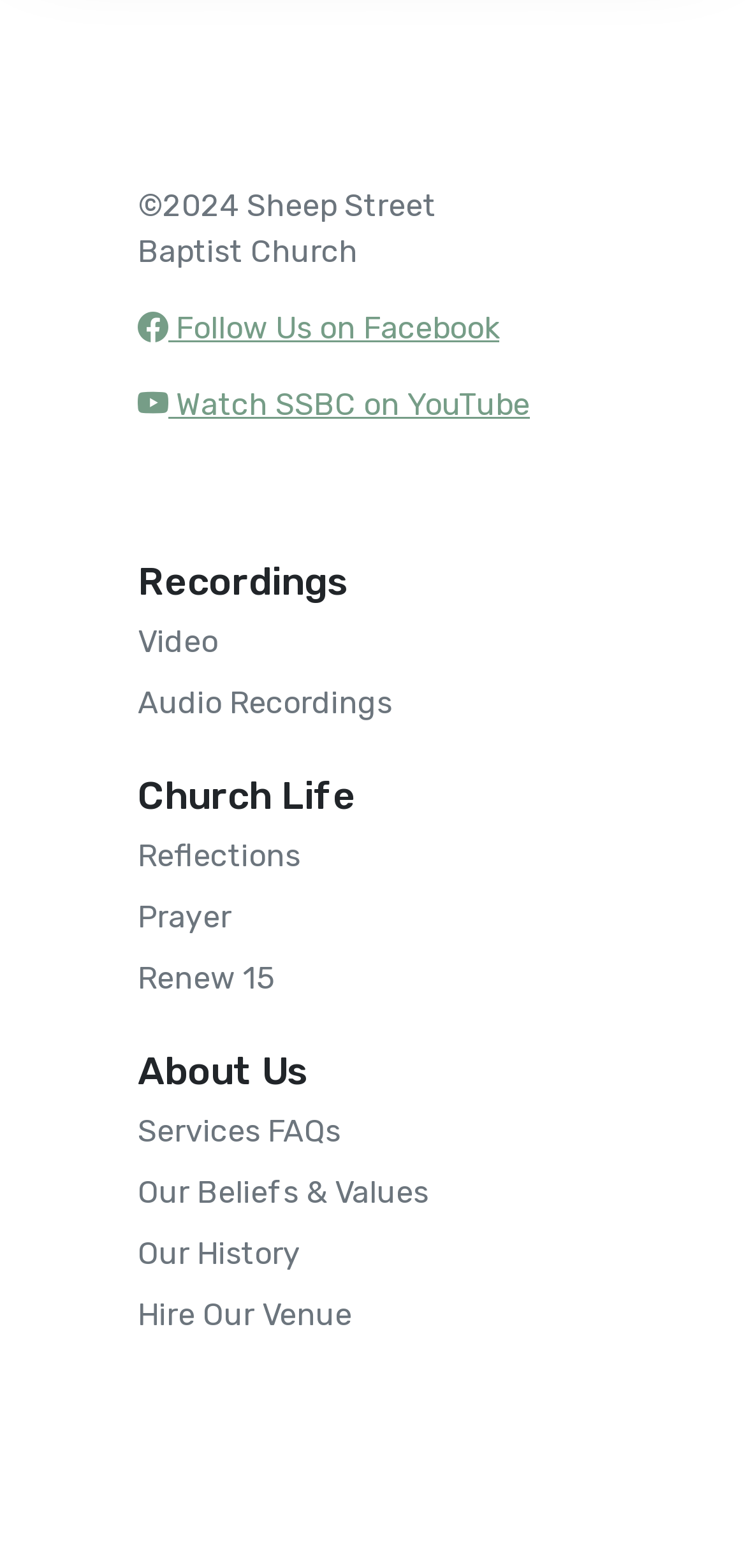Please provide the bounding box coordinates for the element that needs to be clicked to perform the instruction: "contact brittany.blackburn@rsa.com". The coordinates must consist of four float numbers between 0 and 1, formatted as [left, top, right, bottom].

None